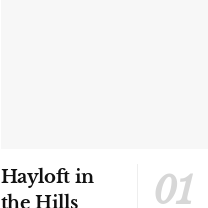What type of experience does this accommodation offer?
Refer to the screenshot and deliver a thorough answer to the question presented.

The caption suggests that the presentation of the image implies a cozy, rustic experience, ideal for travelers seeking a peaceful retreat surrounded by nature.